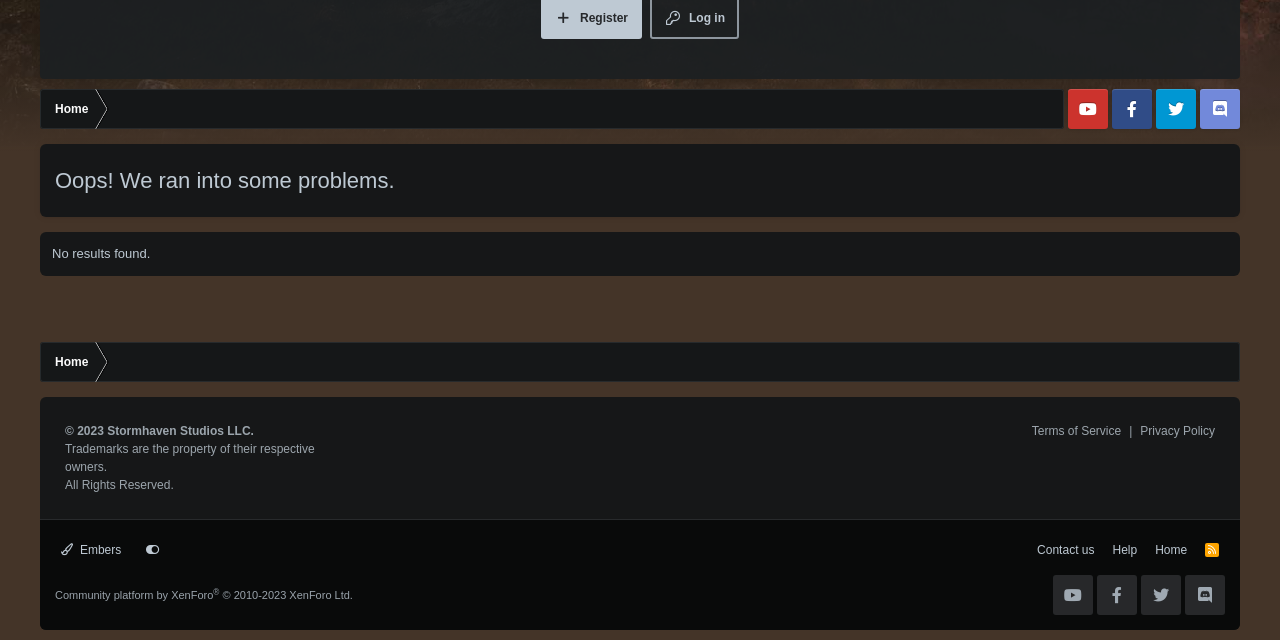Given the element description, predict the bounding box coordinates in the format (top-left x, top-left y, bottom-right x, bottom-right y), using floating point numbers between 0 and 1: Contact us

[0.806, 0.836, 0.86, 0.883]